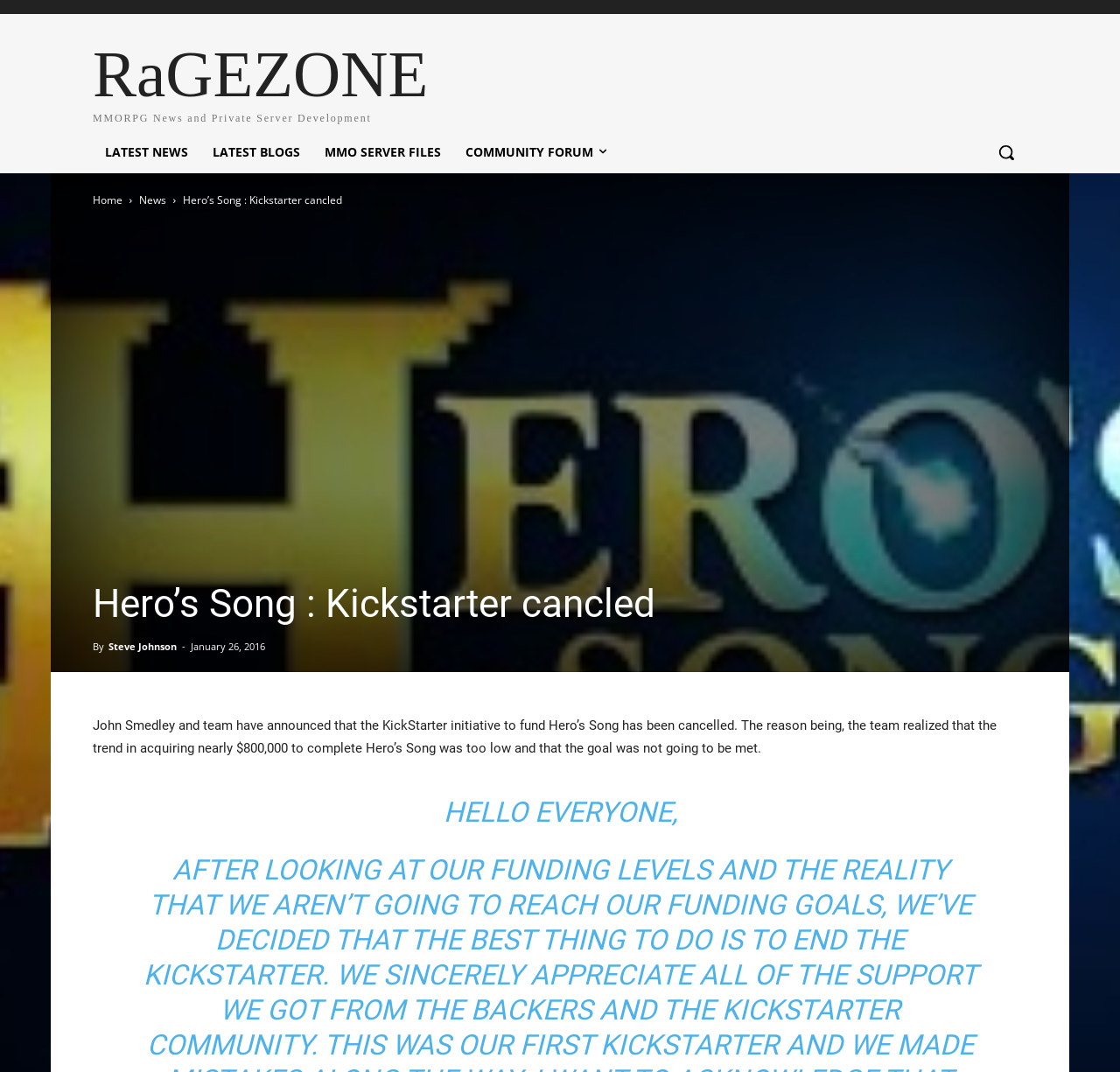Identify the main title of the webpage and generate its text content.

Hero’s Song : Kickstarter cancled